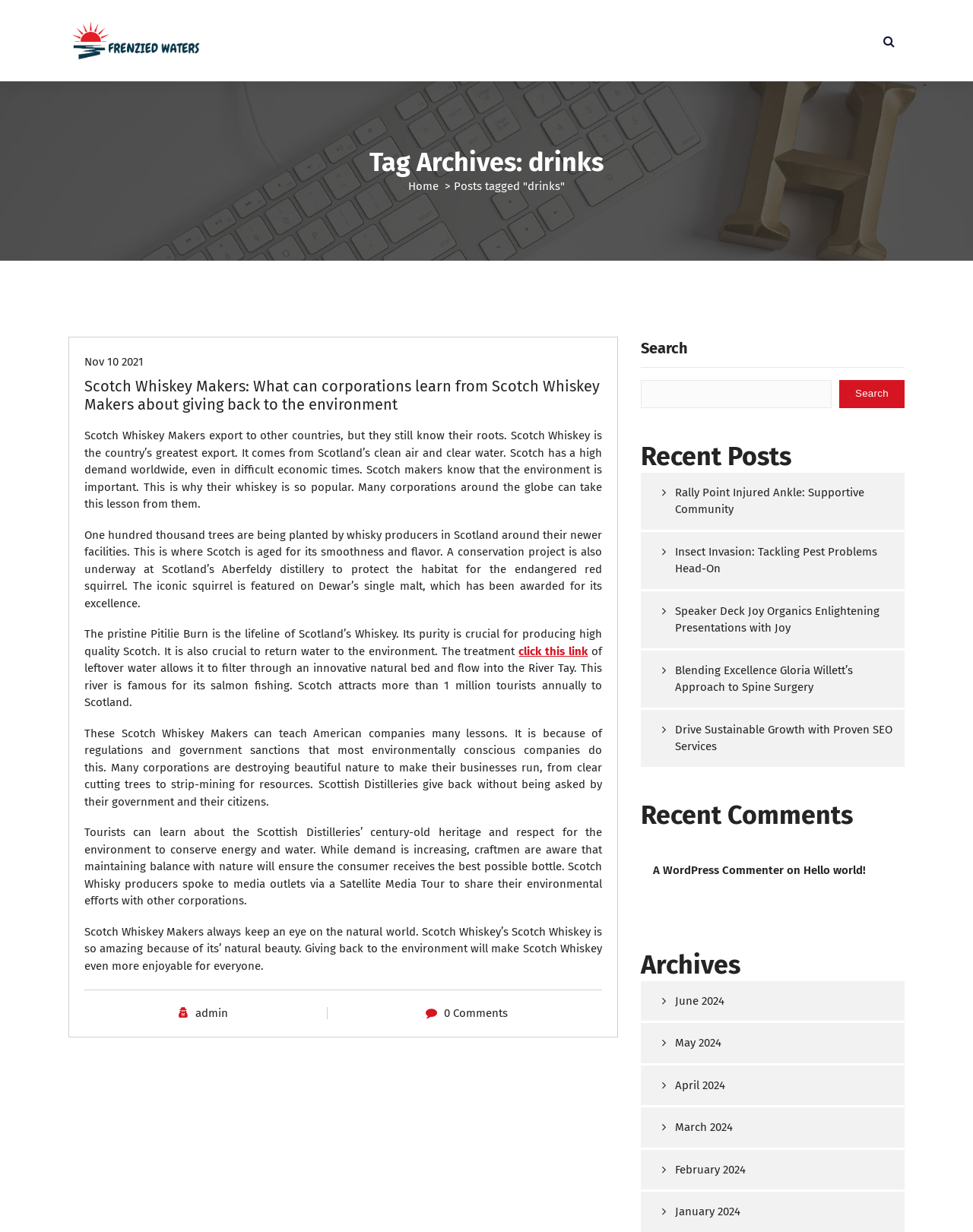Please determine the bounding box coordinates of the element to click on in order to accomplish the following task: "Search for something". Ensure the coordinates are four float numbers ranging from 0 to 1, i.e., [left, top, right, bottom].

[0.659, 0.309, 0.855, 0.331]